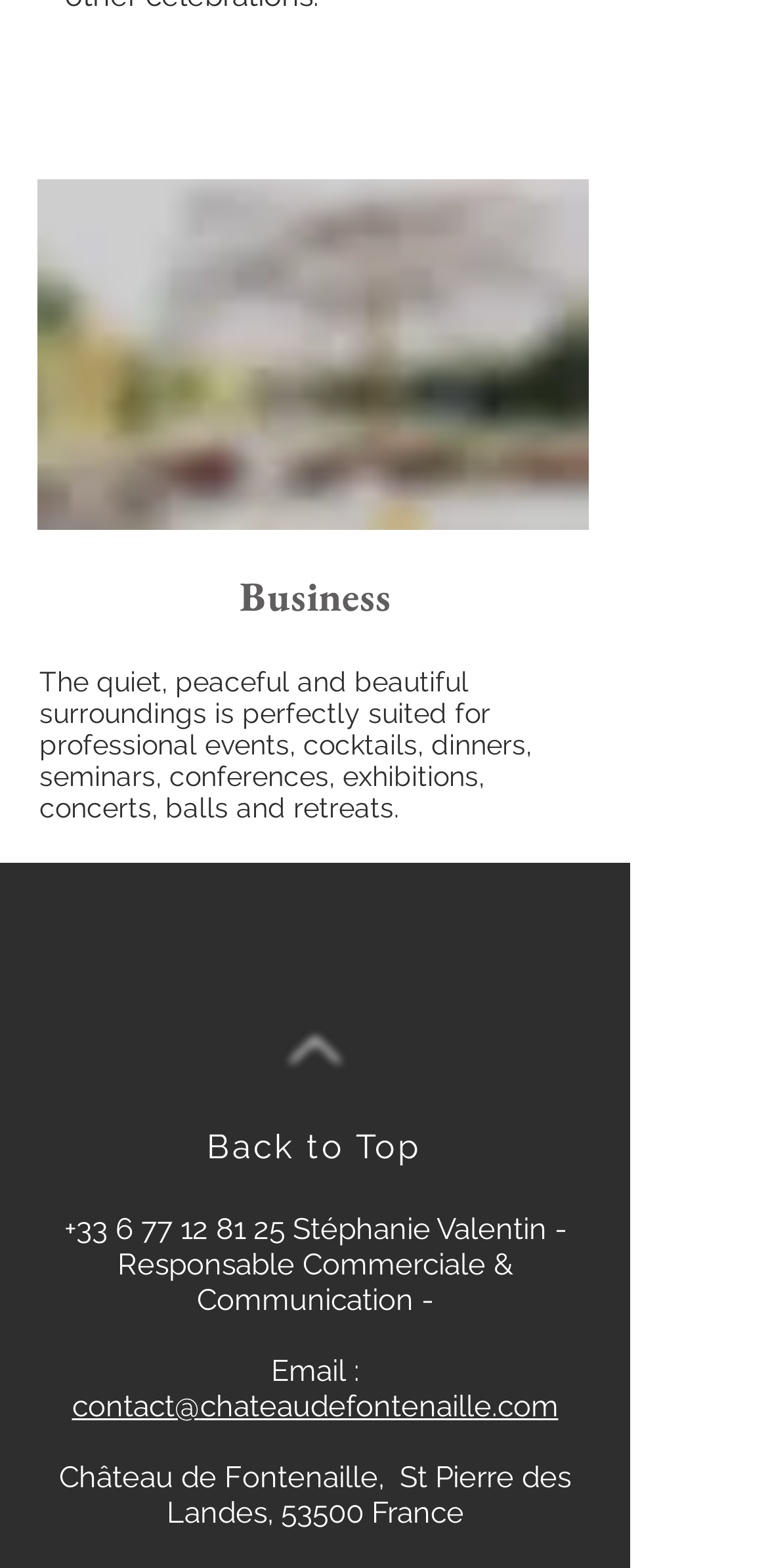Provide a one-word or short-phrase response to the question:
What type of events can be held at this venue?

Professional events, cocktails, etc.